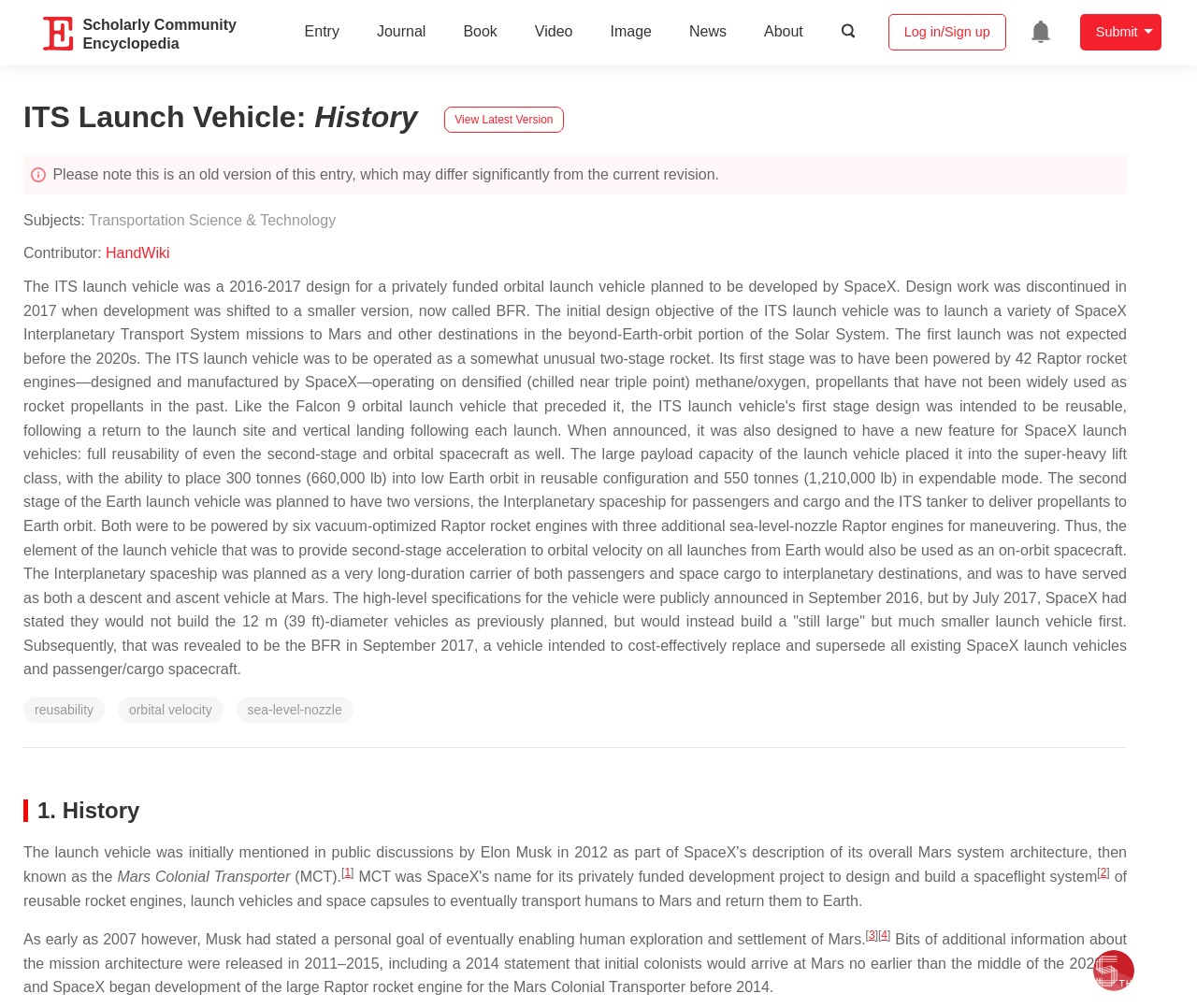Determine the bounding box for the UI element that matches this description: "Scholarly Community Encyclopedia".

[0.069, 0.0, 0.198, 0.063]